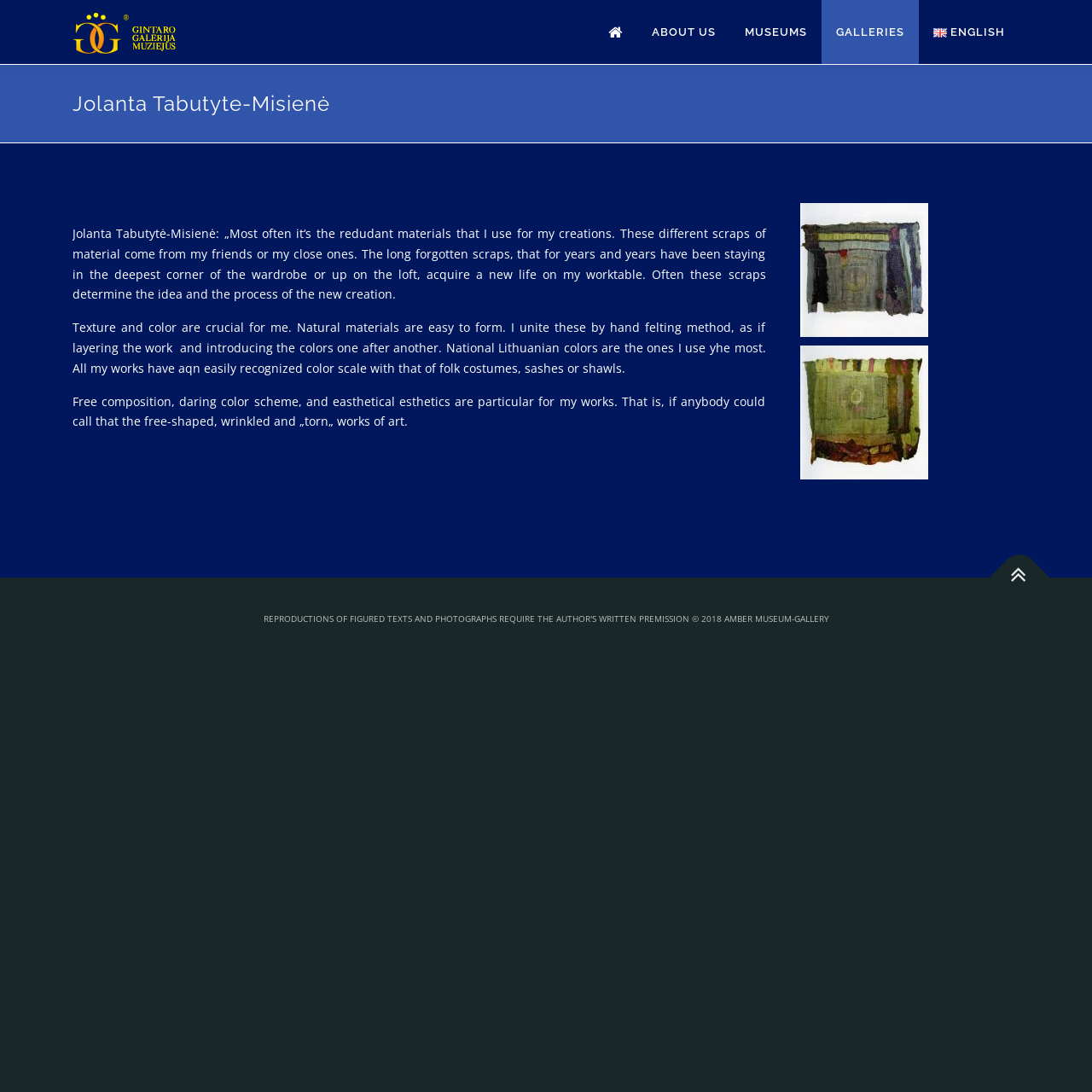Please provide a comprehensive response to the question based on the details in the image: How many links are in the navigation menu?

The navigation menu contains five links, including 'ABOUT US', 'MUSEUMS', 'GALLERIES', 'English ENGLISH', and 'Ambergallery.lt'.